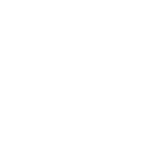Interpret the image and provide an in-depth description.

The image showcases a detailed representation associated with a product listing for "Algopix Similar Product 1 - ZEUU BEUU Women's Track Pants Warm Up." These pants are designed for athletic running and training, featuring a stylish straight leg cut and high-waisted design, ideal for casual summer wear. The image is positioned alongside a brief description of the product, providing potential buyers with information about its features and benefits. The context suggests that it is part of a section dedicated to similar items, helping users compare products effectively. This visual element enhances the shopping experience by offering a quick view of the product's design and style.